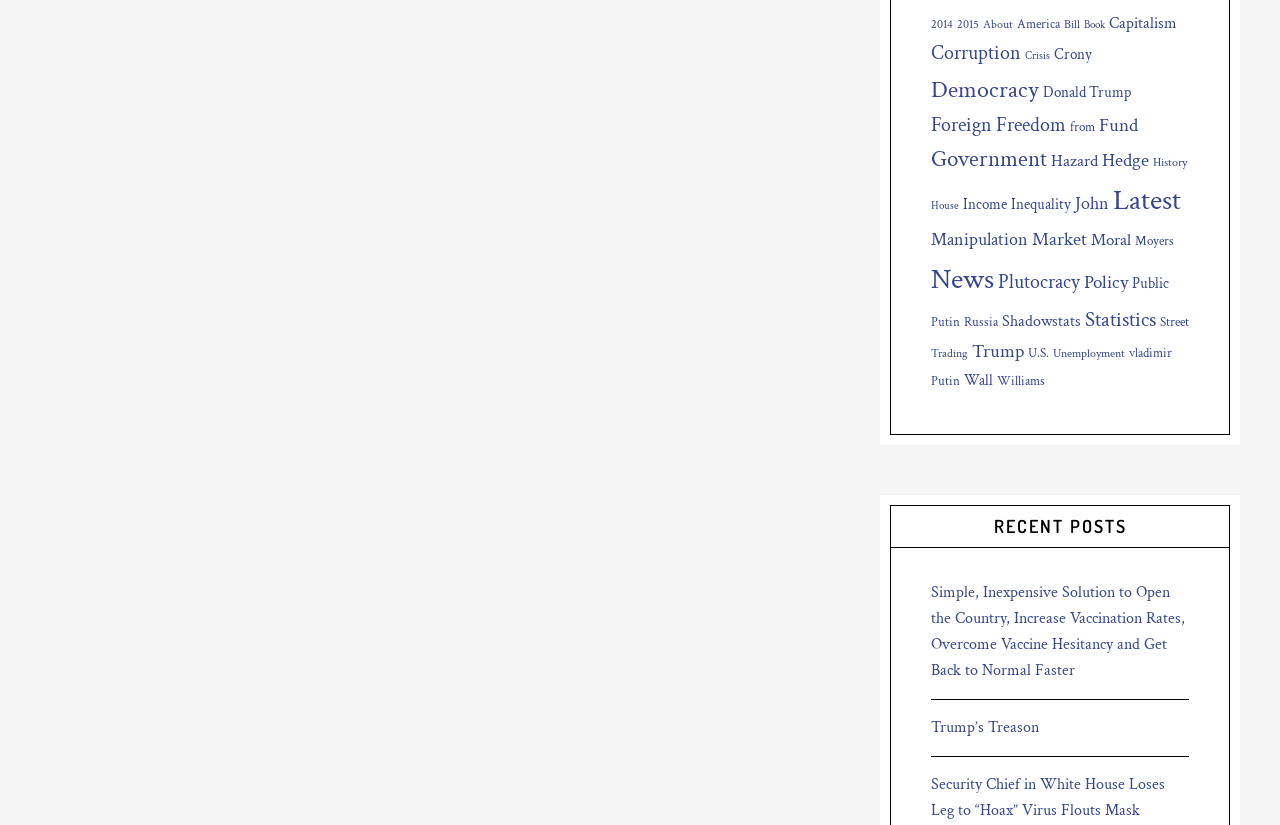Extract the bounding box coordinates for the described element: "Capitalism". The coordinates should be represented as four float numbers between 0 and 1: [left, top, right, bottom].

[0.866, 0.016, 0.92, 0.041]